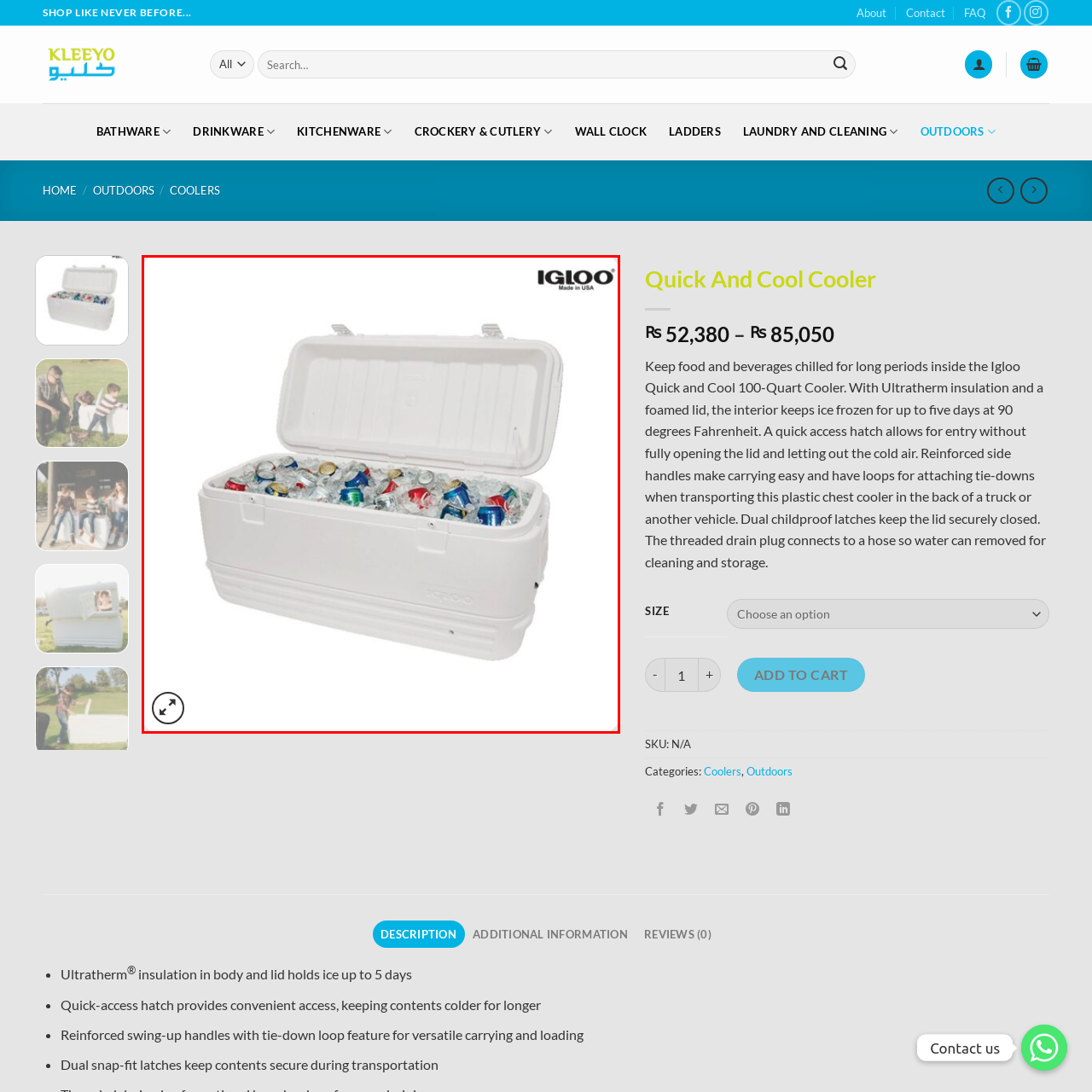Consider the image within the red frame and reply with a brief answer: What is the purpose of the Ultratherm insulation?

Maintain cold temperatures